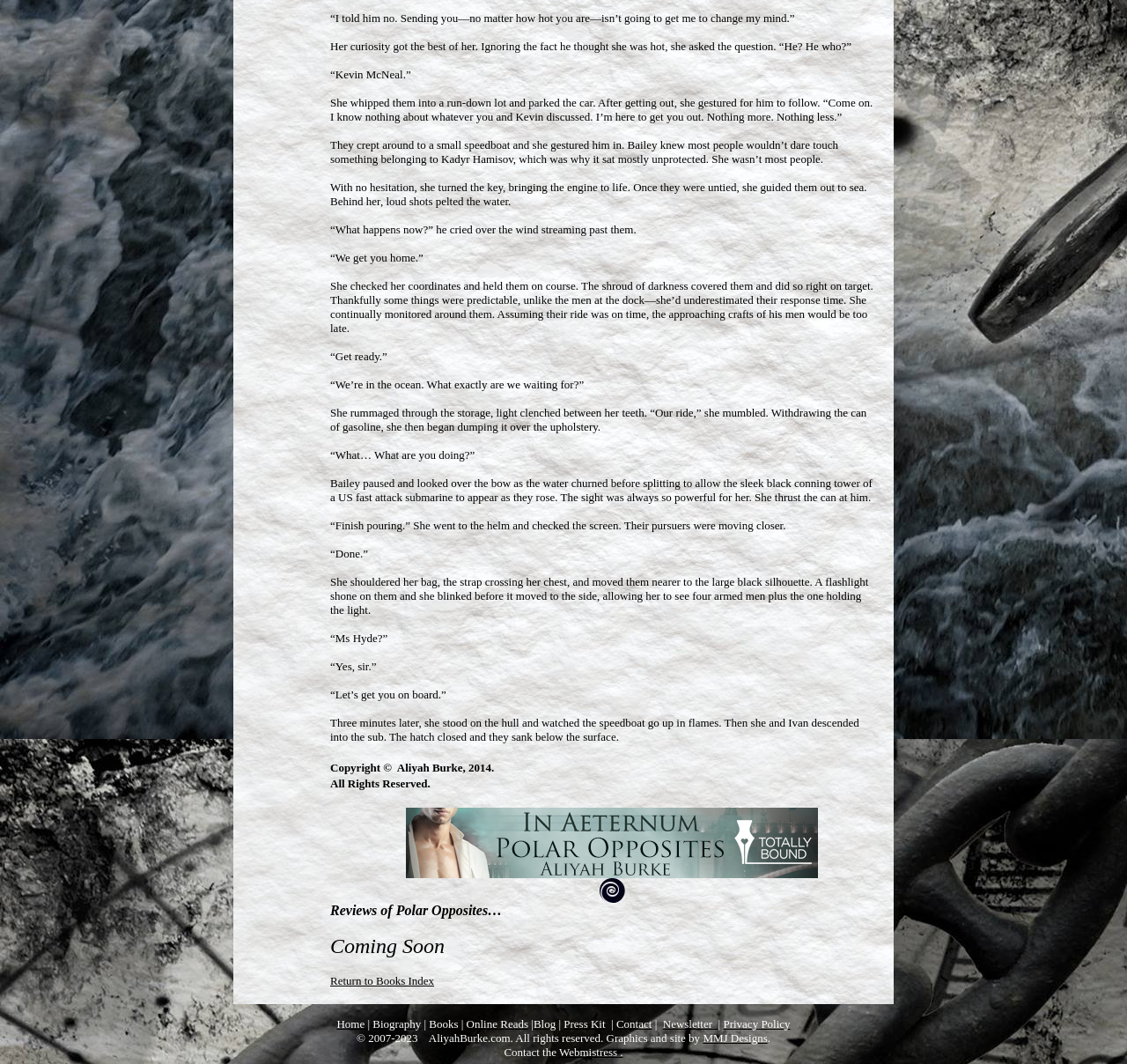Respond to the following question with a brief word or phrase:
What type of vehicle appears at the end of the story?

Submarine